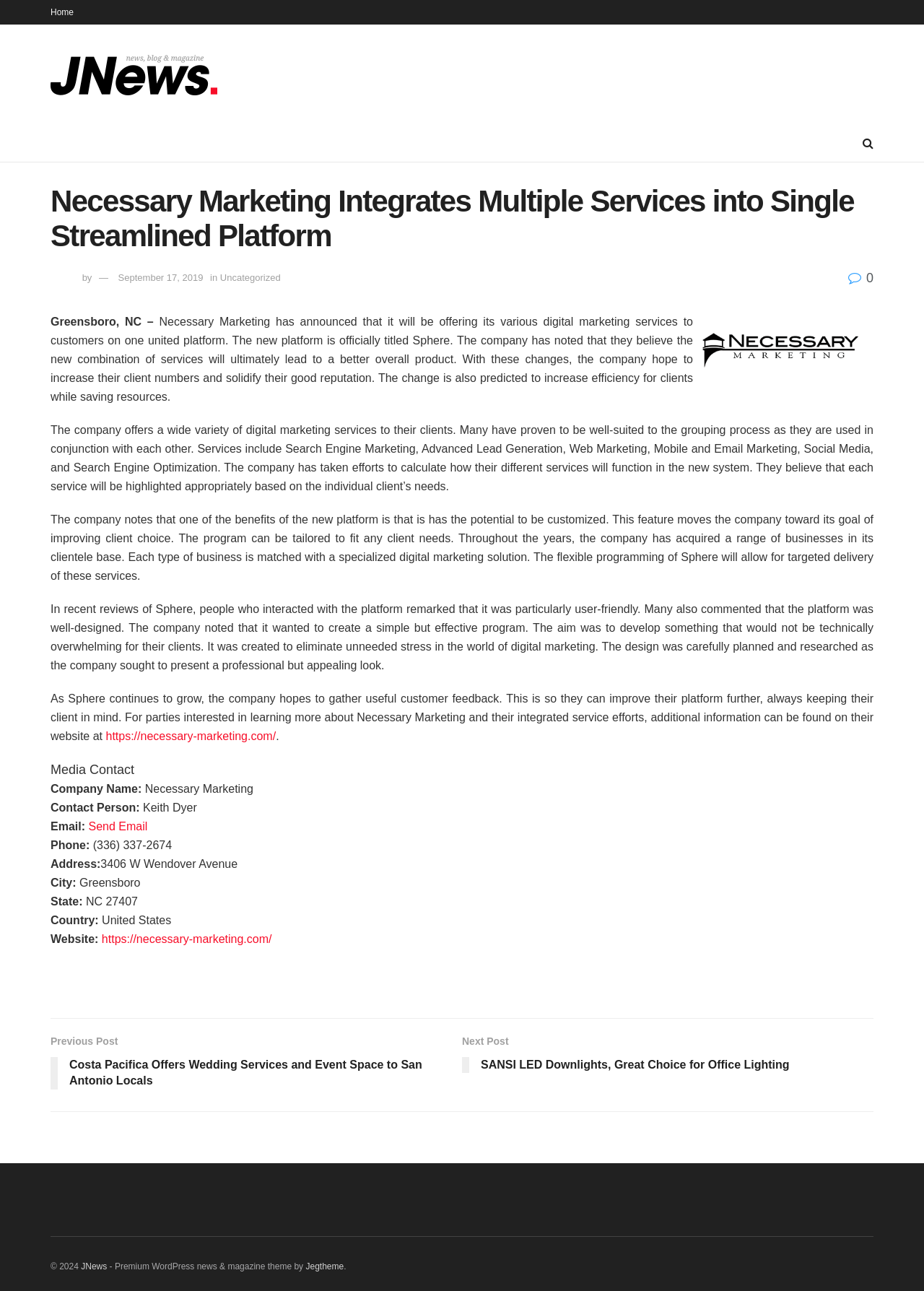Reply to the question with a single word or phrase:
What is the benefit of the new platform?

Customization